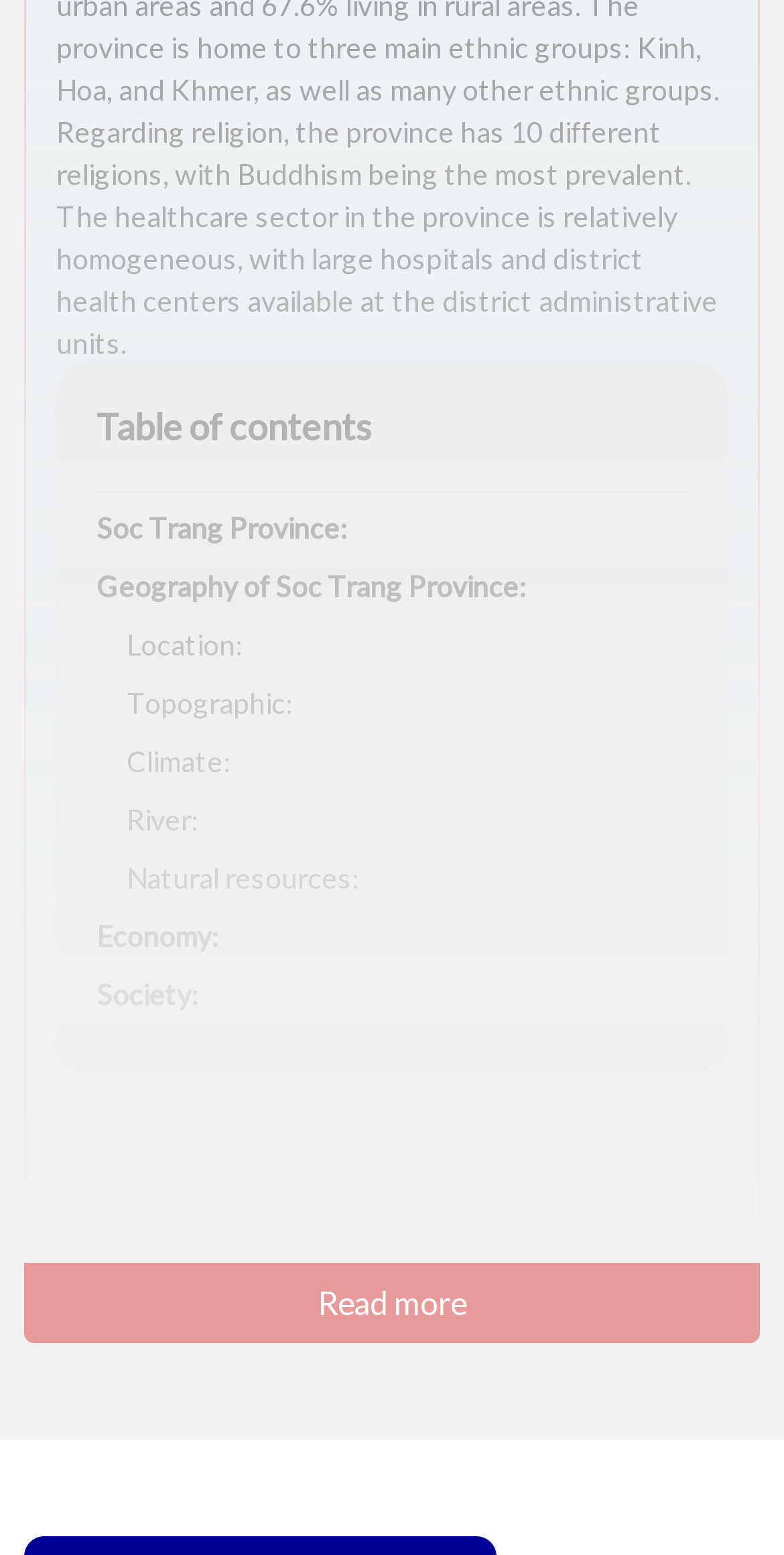What is the topic of the link 'River:'?
Give a one-word or short-phrase answer derived from the screenshot.

River